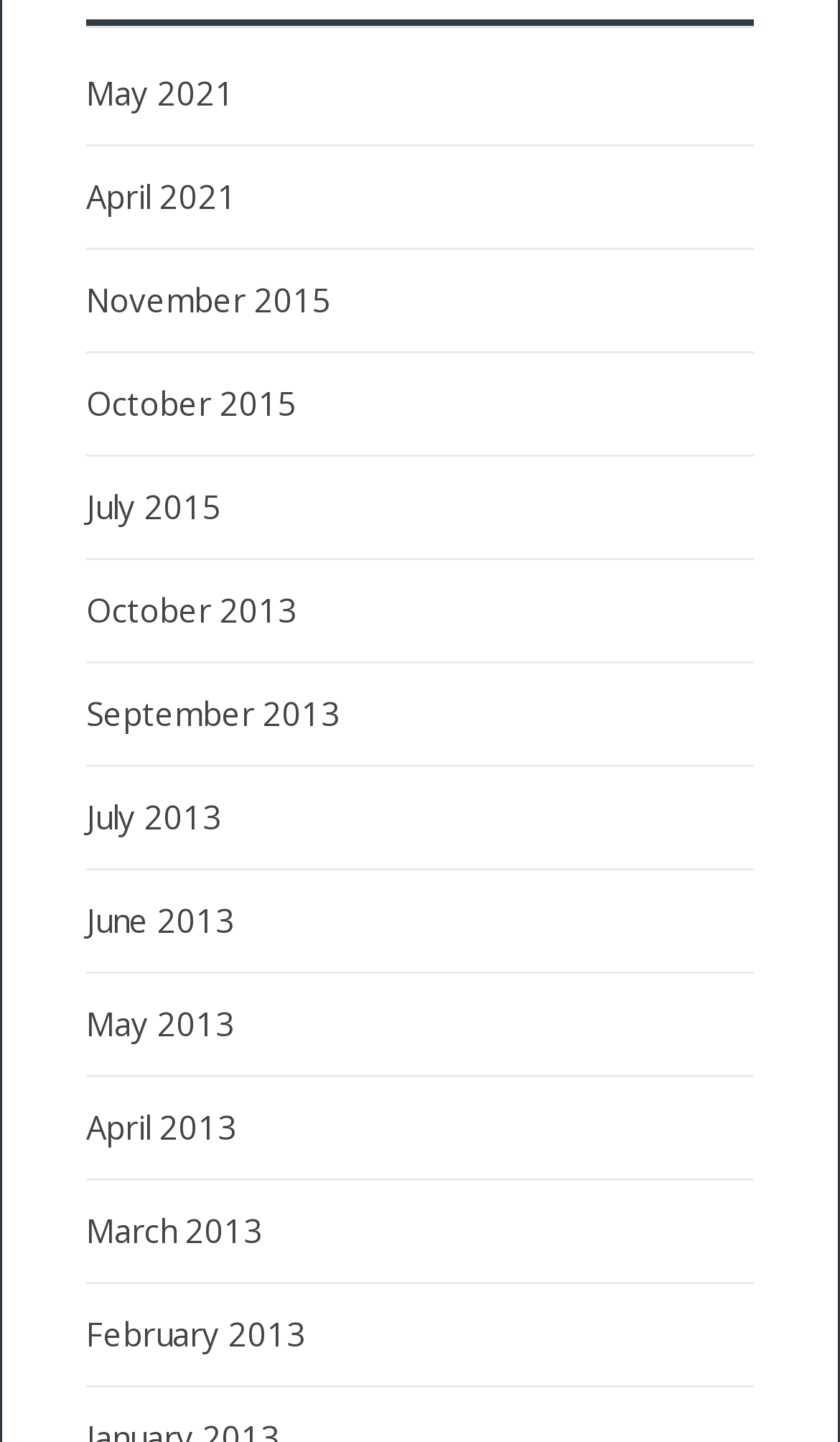Please identify the bounding box coordinates of the clickable region that I should interact with to perform the following instruction: "view November 2015". The coordinates should be expressed as four float numbers between 0 and 1, i.e., [left, top, right, bottom].

[0.103, 0.192, 0.395, 0.222]